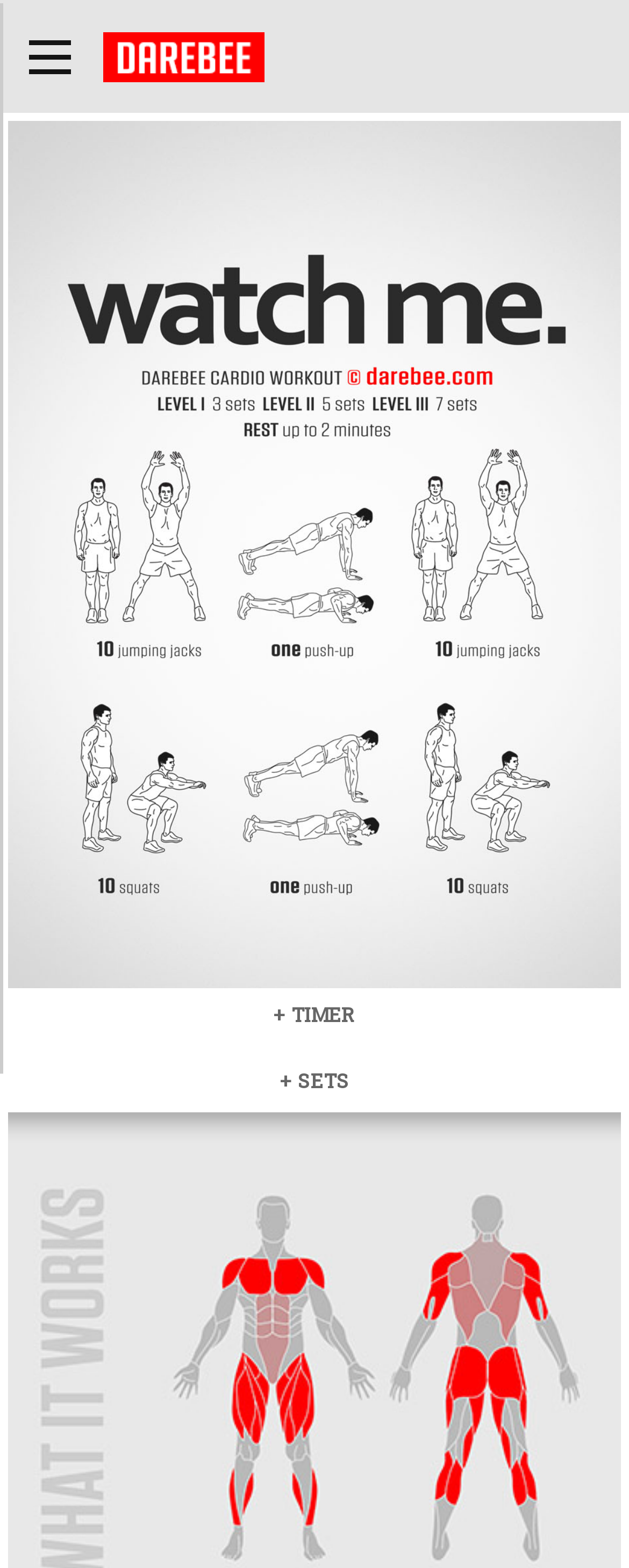Provide your answer in a single word or phrase: 
What is the text of the first link below the figure?

+ TIMER